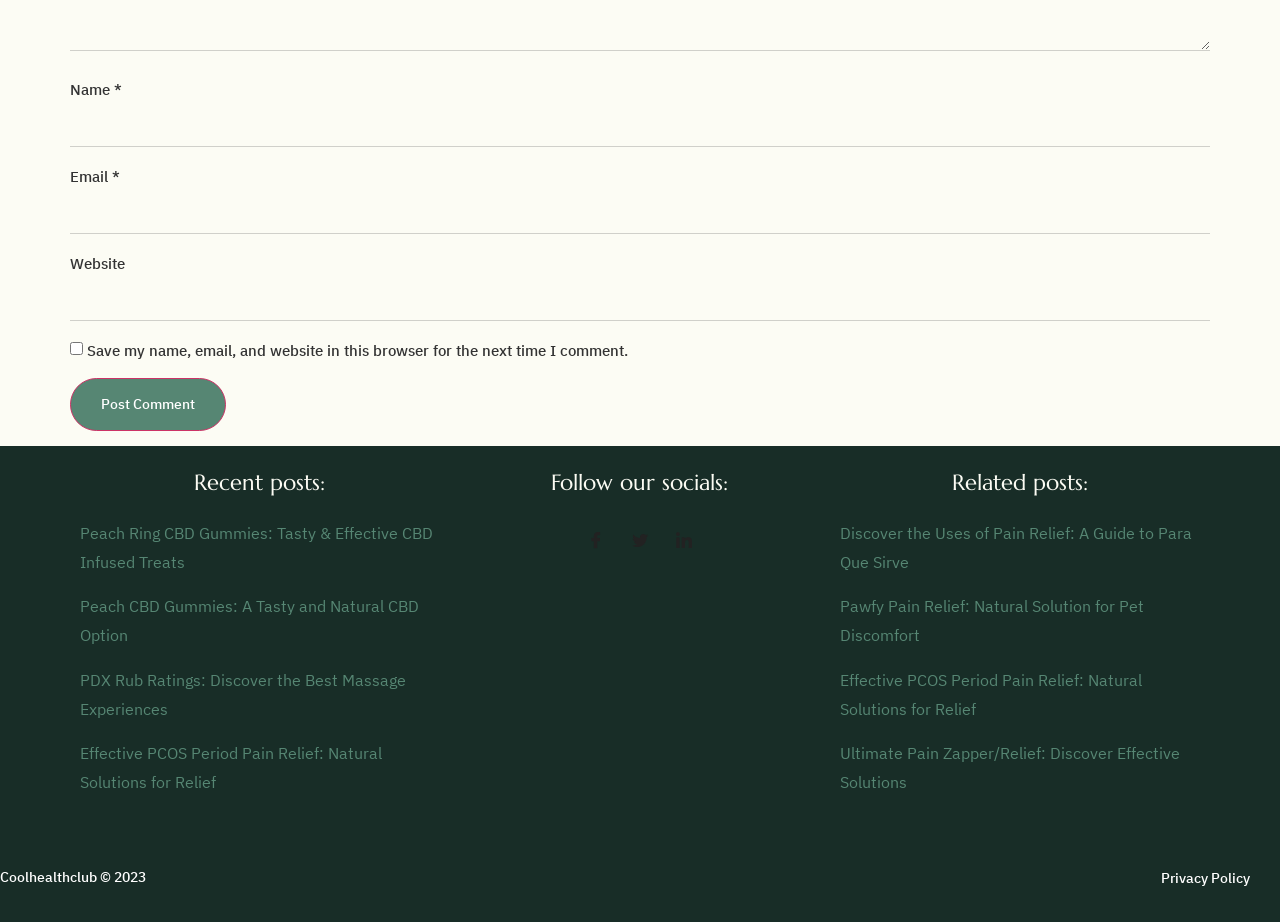What is the purpose of the checkbox?
Look at the screenshot and respond with one word or a short phrase.

Save comment info